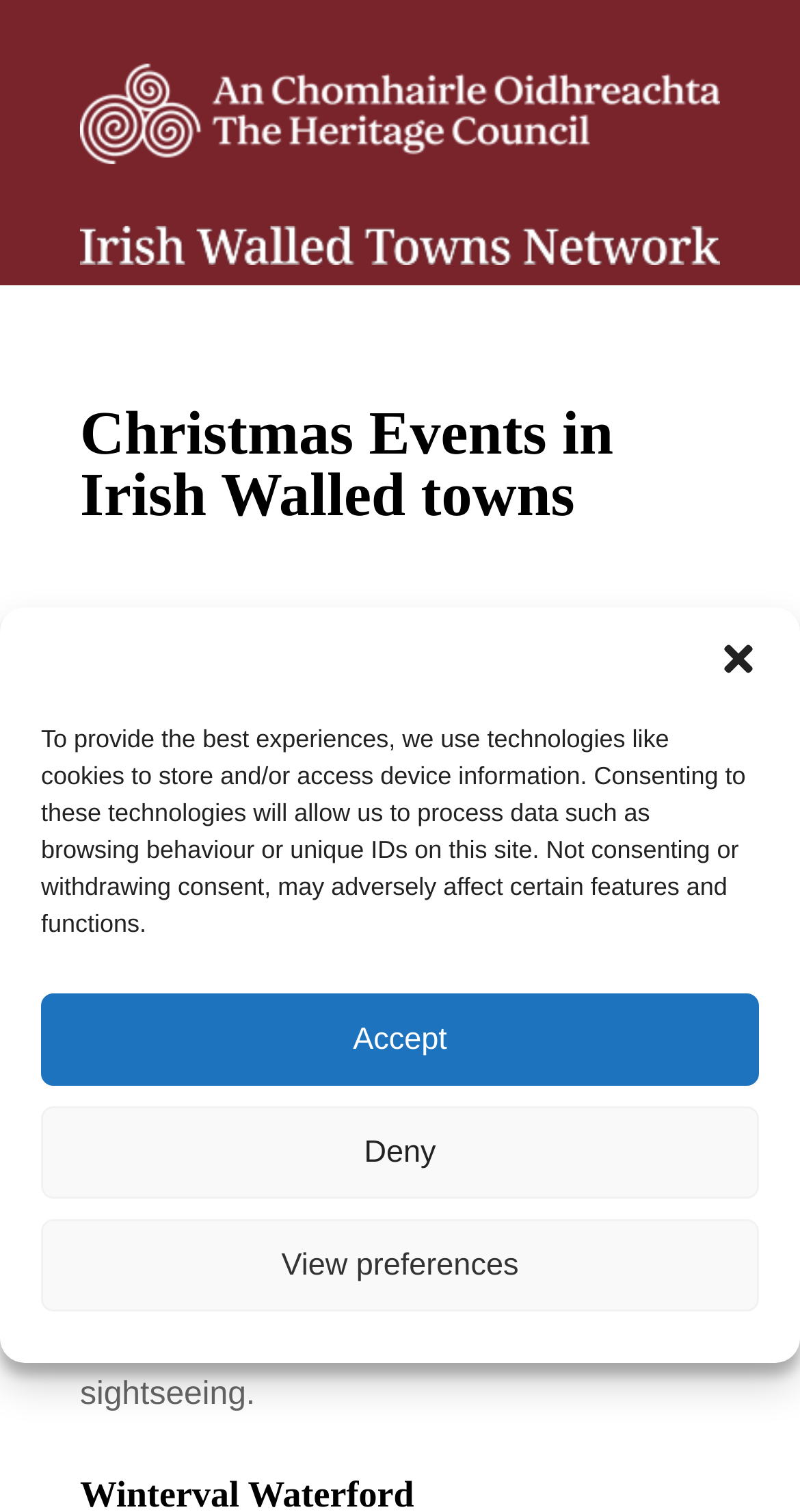Provide a brief response using a word or short phrase to this question:
What is the purpose of the webpage?

To list festive events